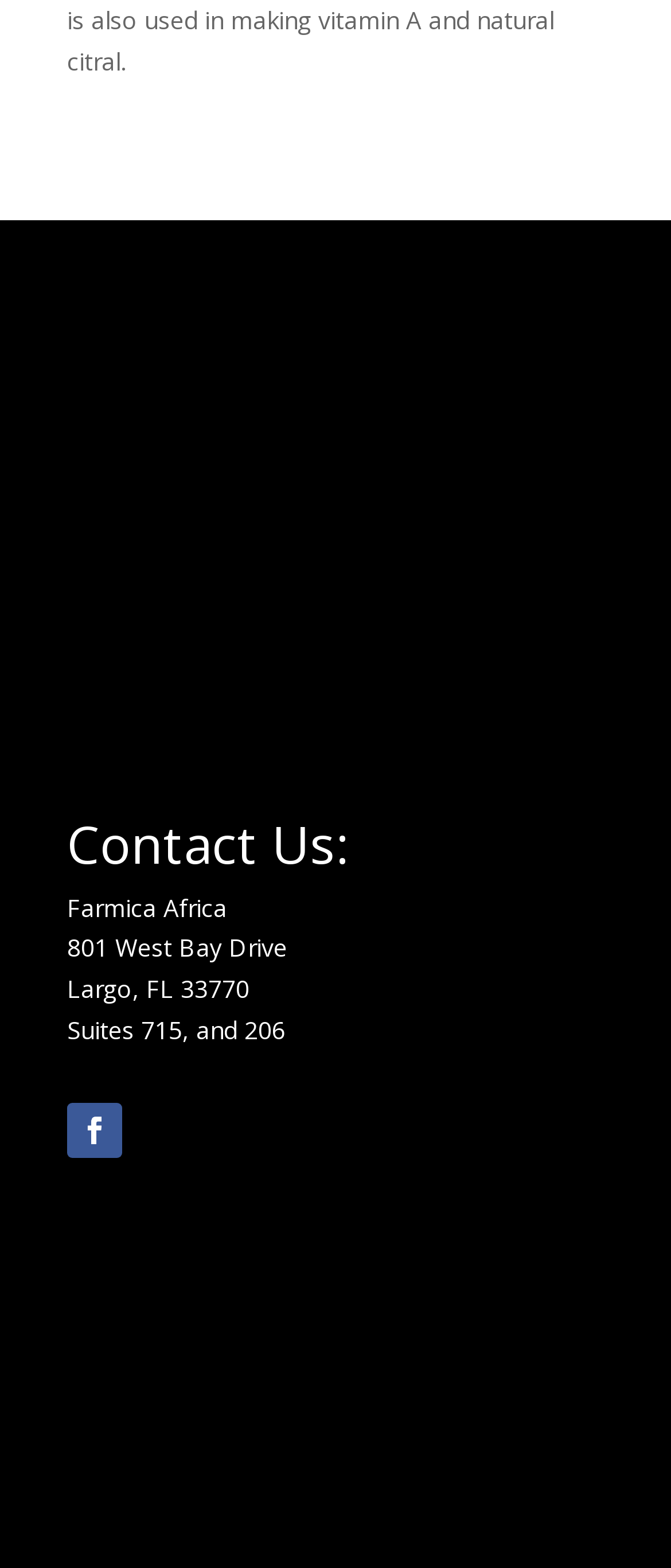What is the purpose of the link with the icon?
Please provide a comprehensive answer to the question based on the webpage screenshot.

The link with the icon '' is located next to the text 'Follow', indicating that the purpose of this link is to allow users to follow the company, possibly on social media or other platforms.